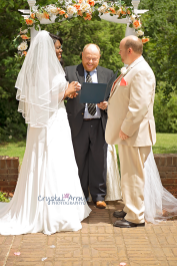Can you give a detailed response to the following question using the information from the image? What is the officiant doing?

According to the caption, the officiant is 'cheerfully reading from a document', suggesting that they are performing their duties during the wedding ceremony.